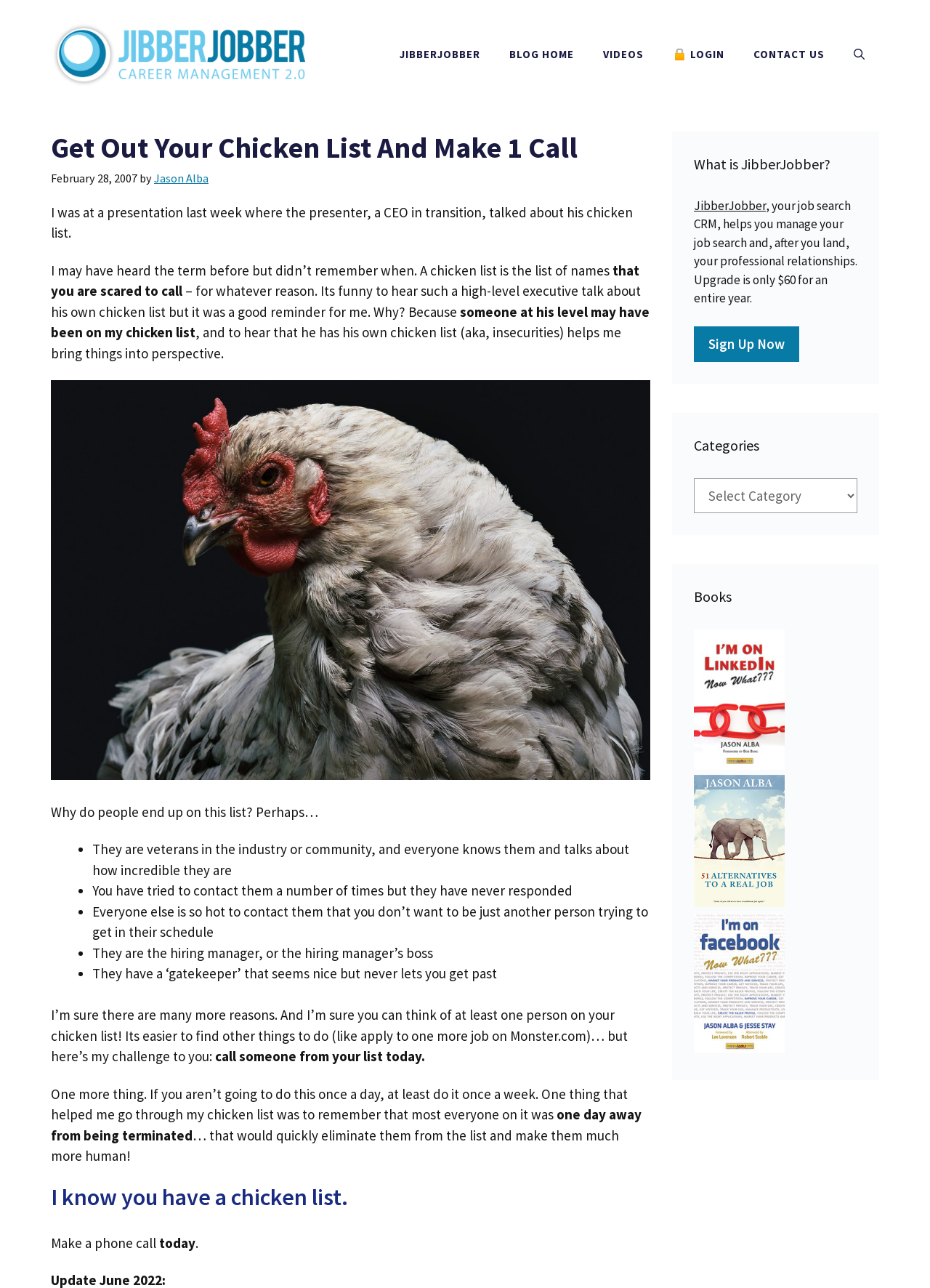Please indicate the bounding box coordinates of the element's region to be clicked to achieve the instruction: "Click the 'JibberJobber Blog' link". Provide the coordinates as four float numbers between 0 and 1, i.e., [left, top, right, bottom].

[0.055, 0.034, 0.328, 0.048]